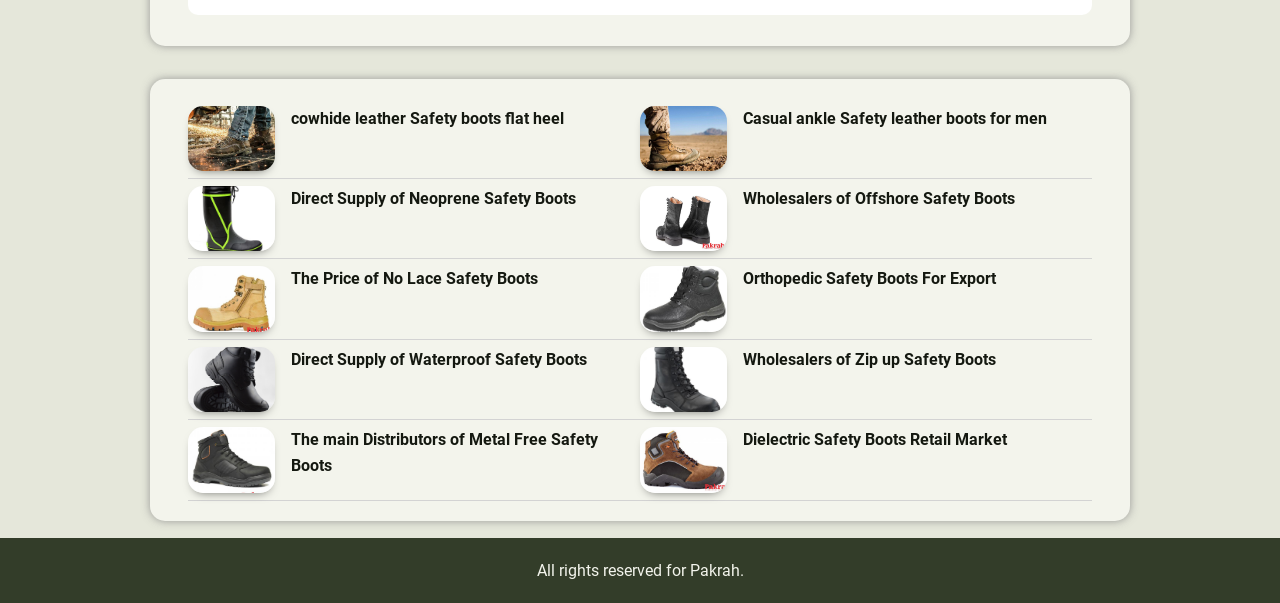Are the products on this webpage organized in a specific order?
Based on the visual content, answer with a single word or a brief phrase.

No